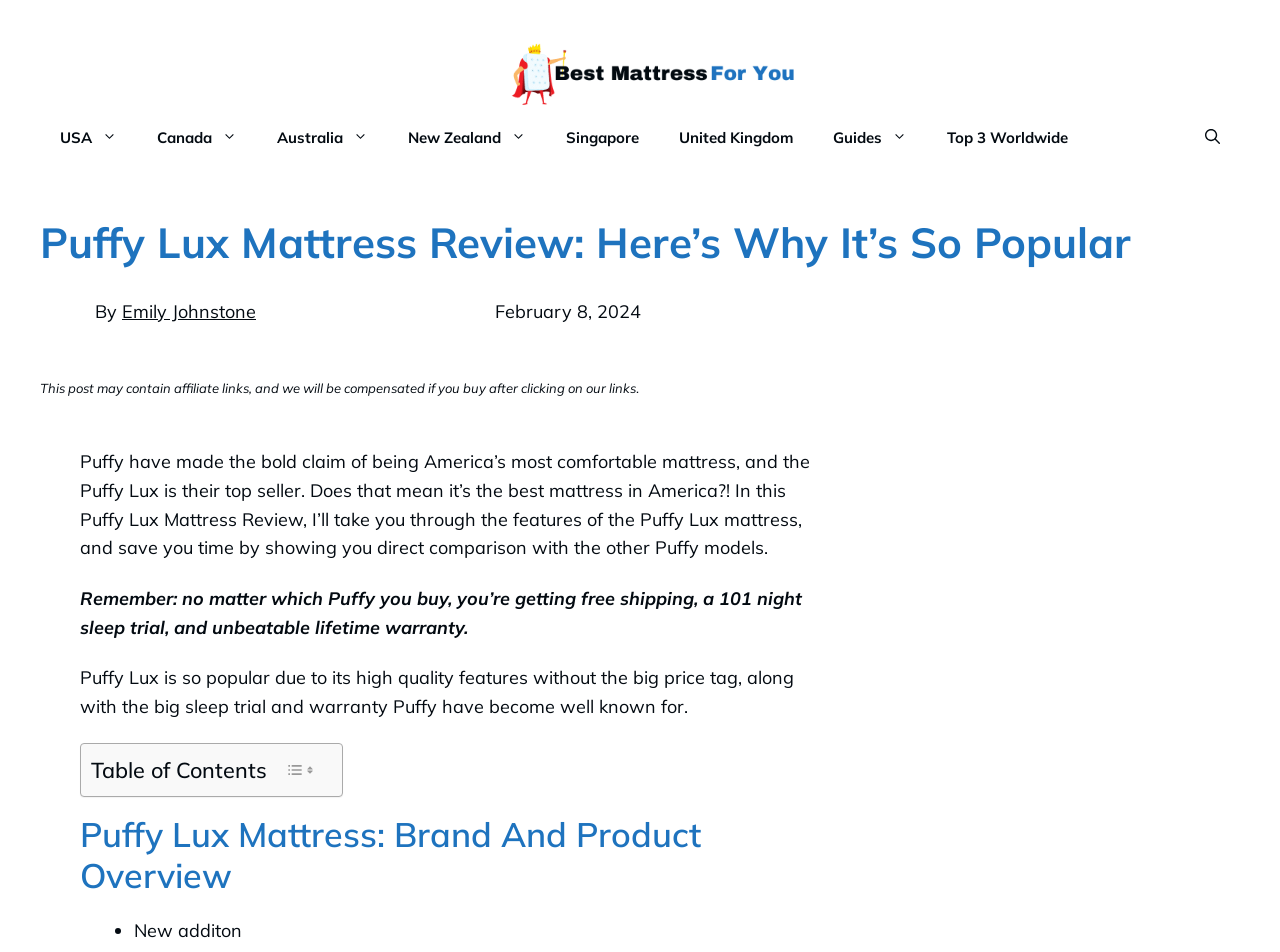Can you find and provide the main heading text of this webpage?

Puffy Lux Mattress Review: Here’s Why It’s So Popular